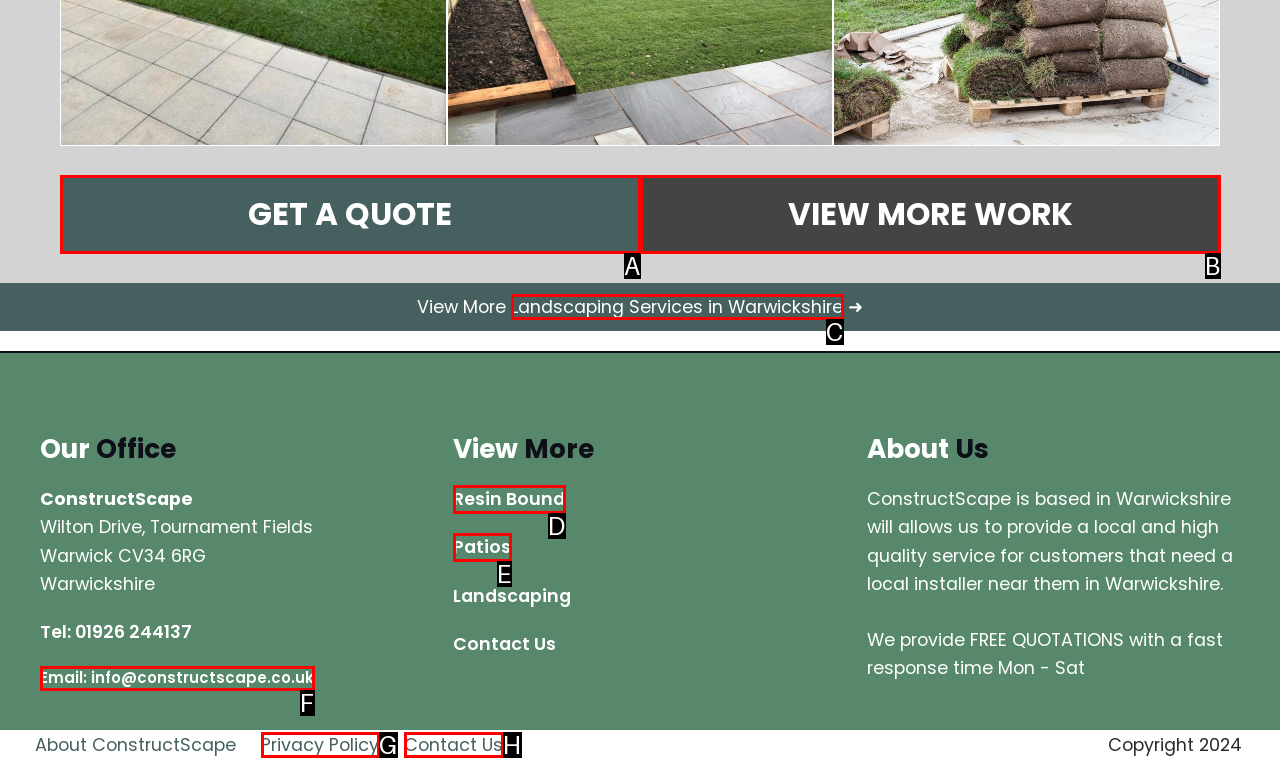Select the HTML element that corresponds to the description: Landscaping Services in Warwickshire. Answer with the letter of the matching option directly from the choices given.

C